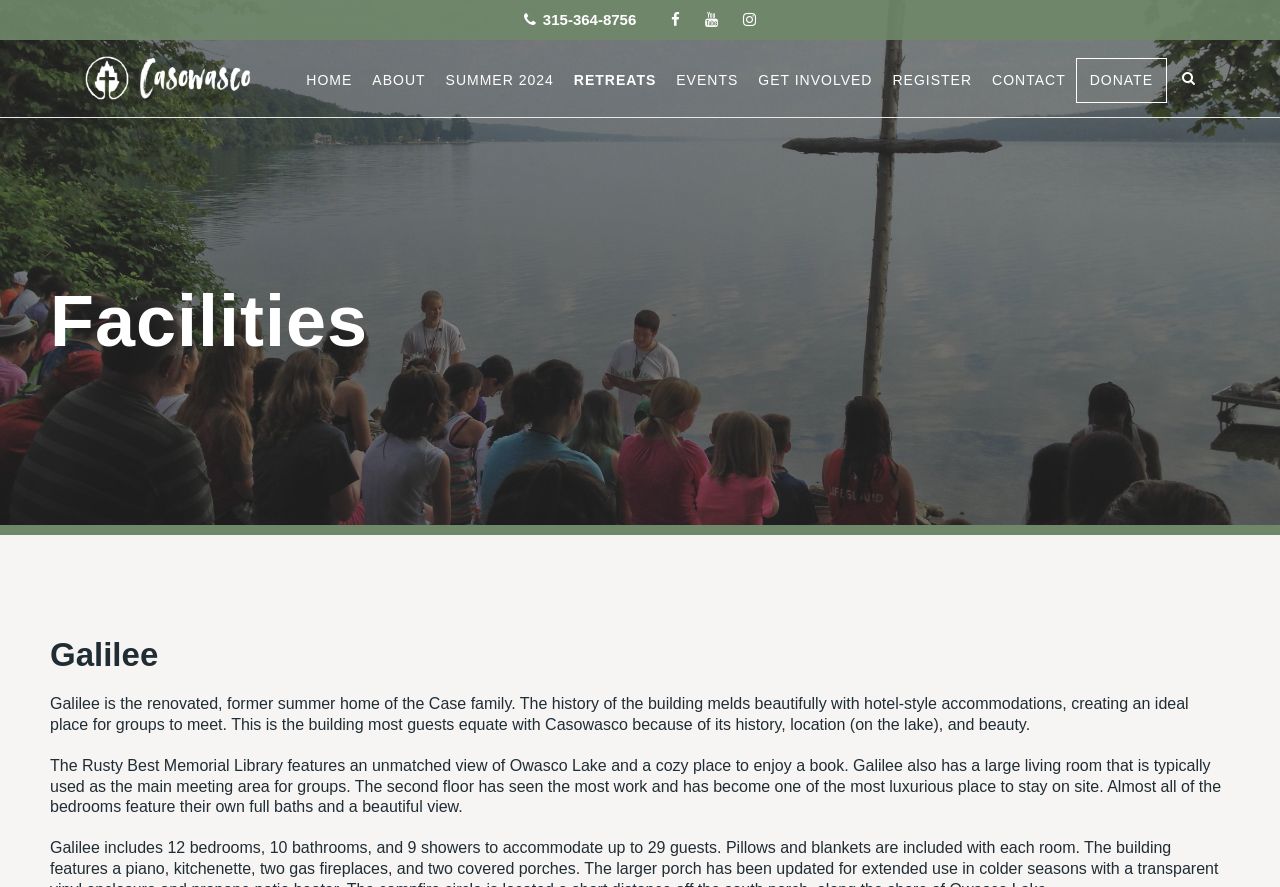From the screenshot, find the bounding box of the UI element matching this description: "DONATE". Supply the bounding box coordinates in the form [left, top, right, bottom], each a float between 0 and 1.

[0.851, 0.077, 0.901, 0.104]